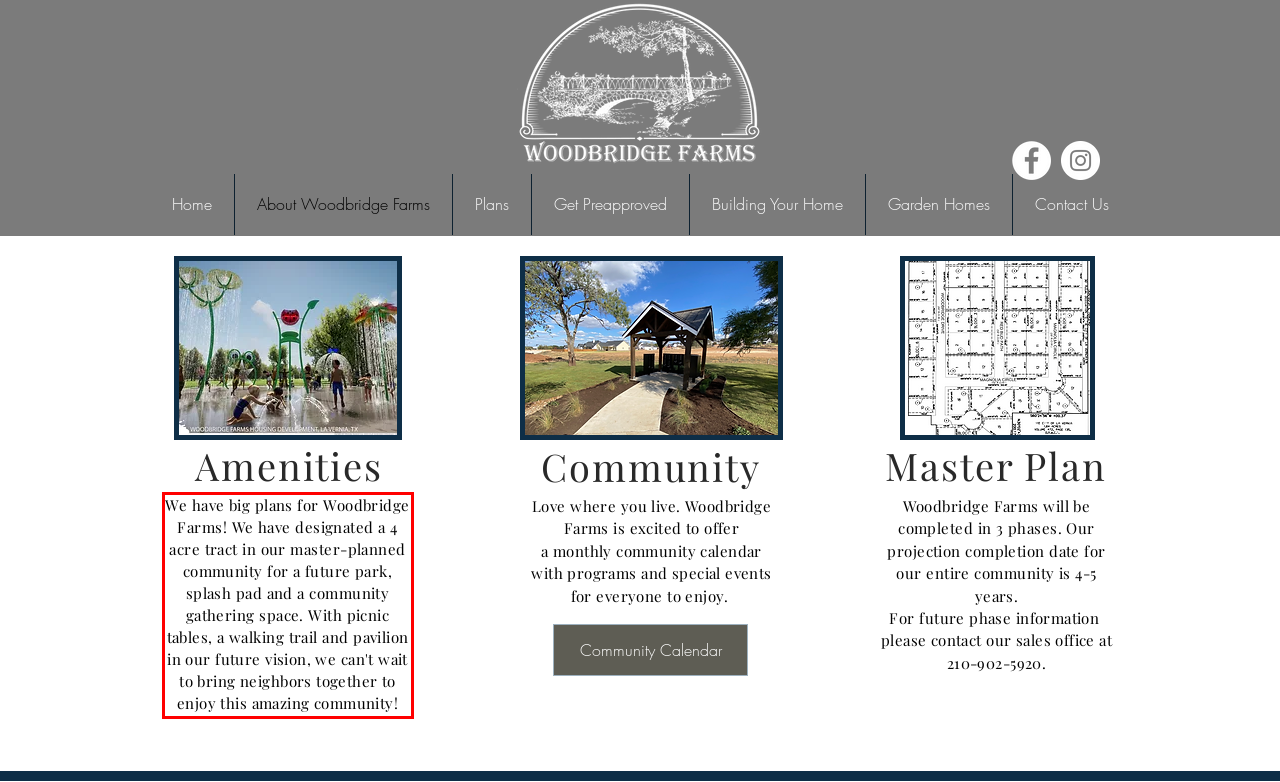Please identify and extract the text content from the UI element encased in a red bounding box on the provided webpage screenshot.

We have big plans for Woodbridge Farms! We have designated a 4 acre tract in our master-planned community for a future park, splash pad and a community gathering space. With picnic tables, a walking trail and pavilion in our future vision, we can't wait to bring neighbors together to enjoy this amazing community!